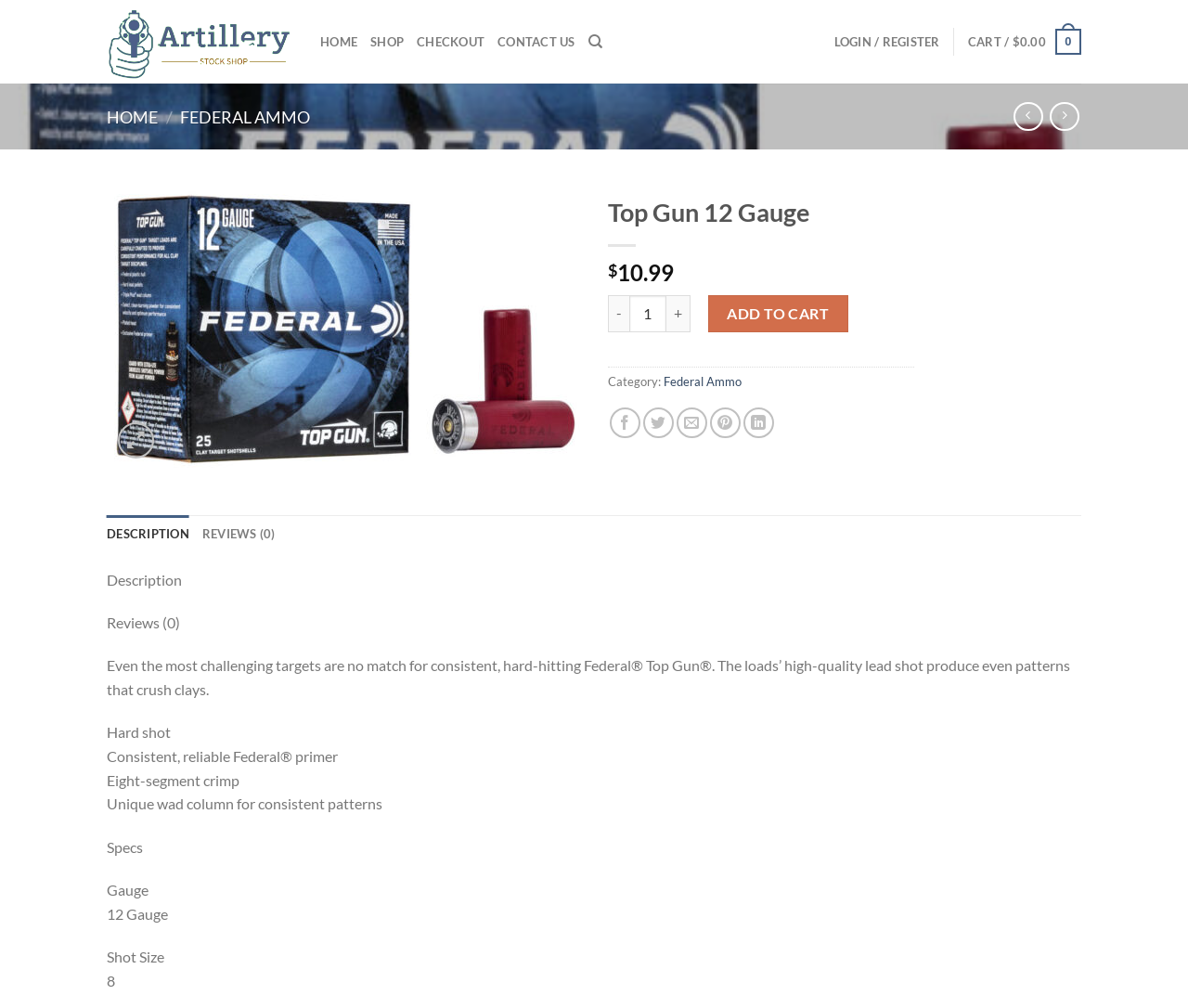Refer to the screenshot and answer the following question in detail:
What is the brand of Top Gun 12 Gauge?

The brand of Top Gun 12 Gauge can be found on the product page, where it is displayed as 'Federal® Top Gun®'.